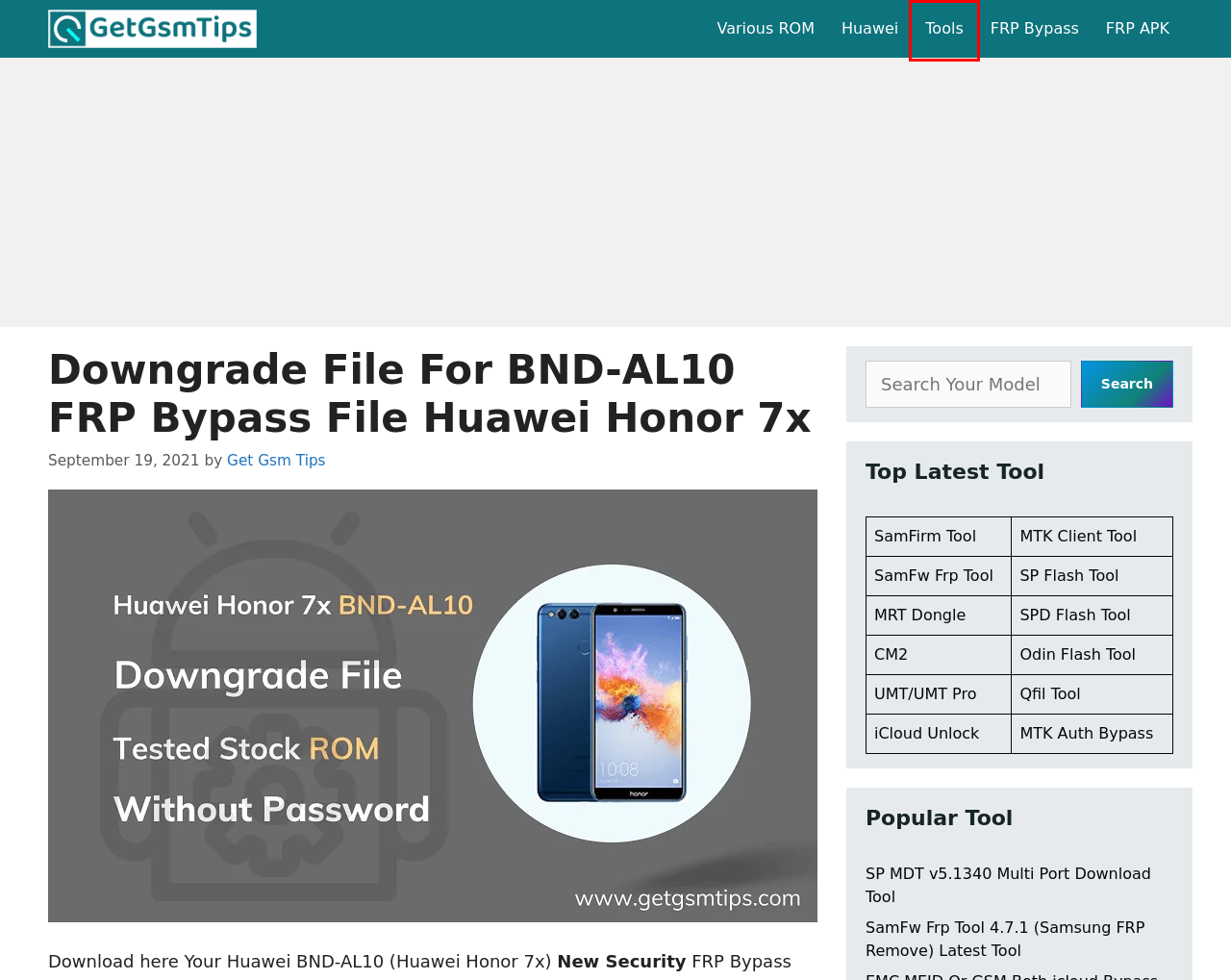Check out the screenshot of a webpage with a red rectangle bounding box. Select the best fitting webpage description that aligns with the new webpage after clicking the element inside the bounding box. Here are the candidates:
A. Download SP Flash Tool (All versions) For Smart Phone Flash Tool
B. Firmware Various
C. SP MDT v5.1340 Multi Port Download Tool | Get Gsm Tips
D. MRT Dongle
E. Download MCT MediaTek Bypass Tool | New MTK Auth Bypass Tool
F. Android Tools
G. MTK Client Tool V5.2 Free Download Best GSM Tool
H. QFIL Tool - Download Qualcomm QFIL Flash Tool Latest Version

F